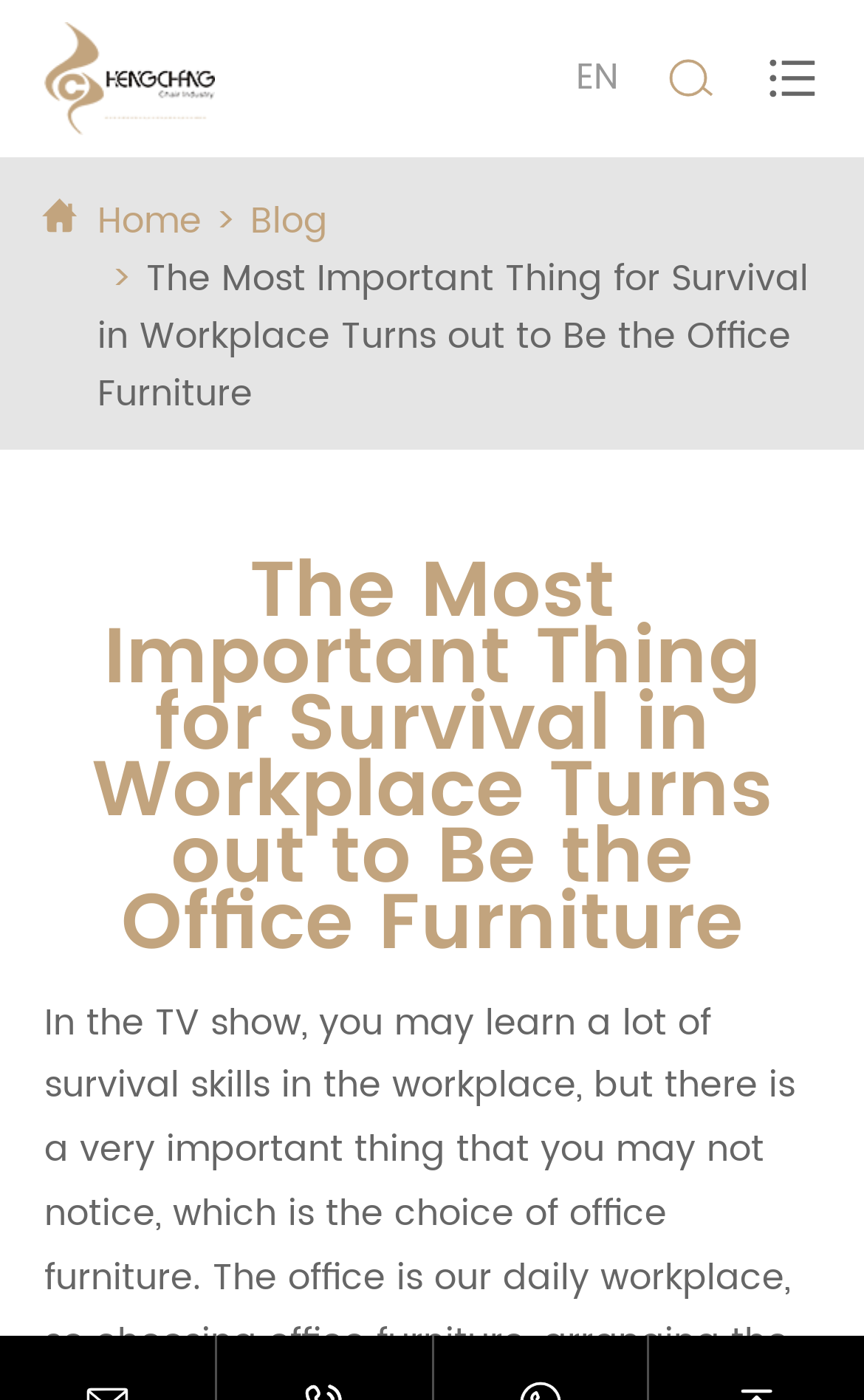How many navigation links are there?
Refer to the image and provide a concise answer in one word or phrase.

3